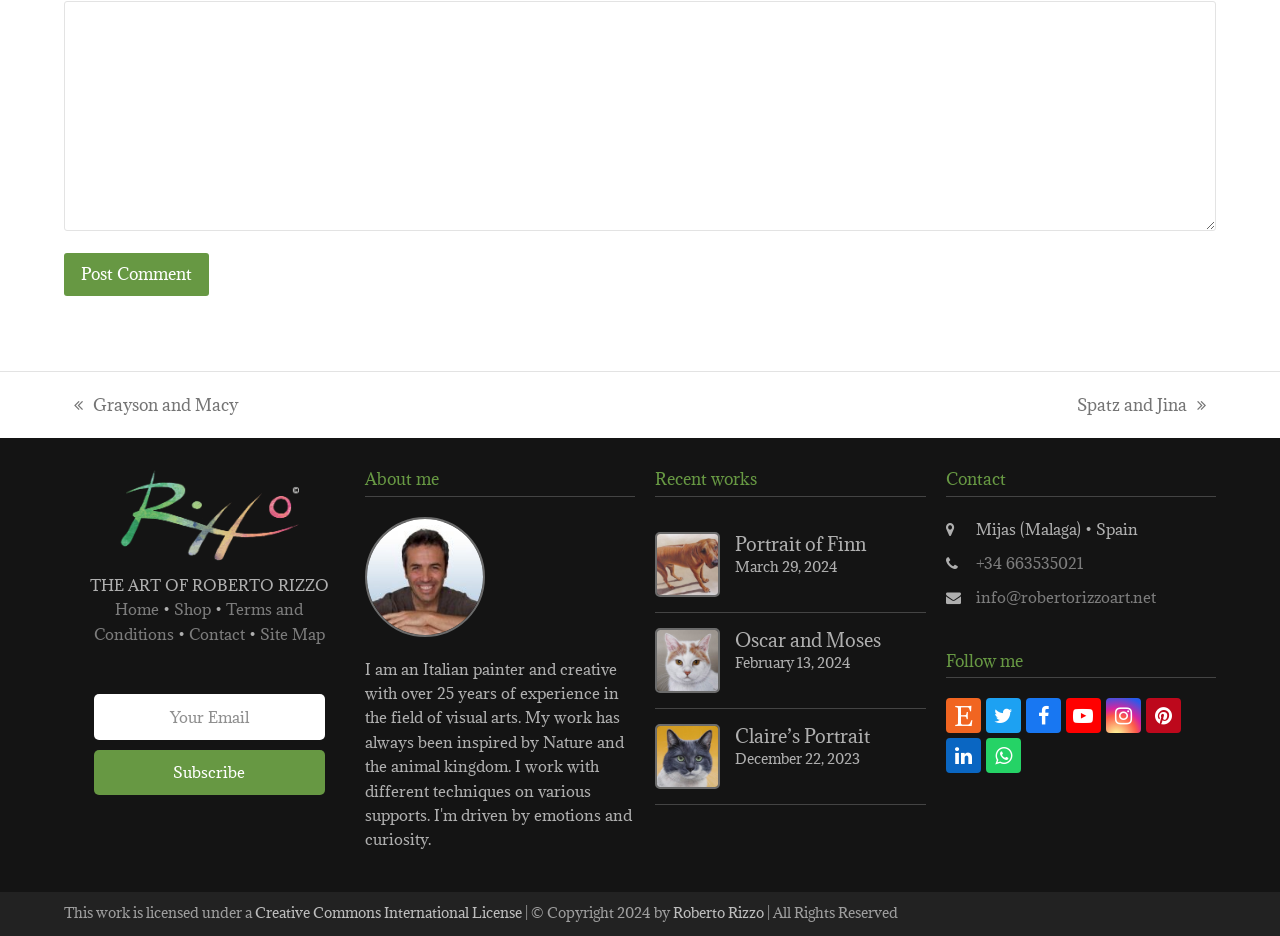What is the name of the artist featured on this website?
Analyze the image and provide a thorough answer to the question.

The website's logo is labeled 'Logo Rizzo', and the copyright notice at the bottom of the page reads '© Copyright 2024 by Roberto Rizzo', indicating that Roberto Rizzo is the artist featured on this website.